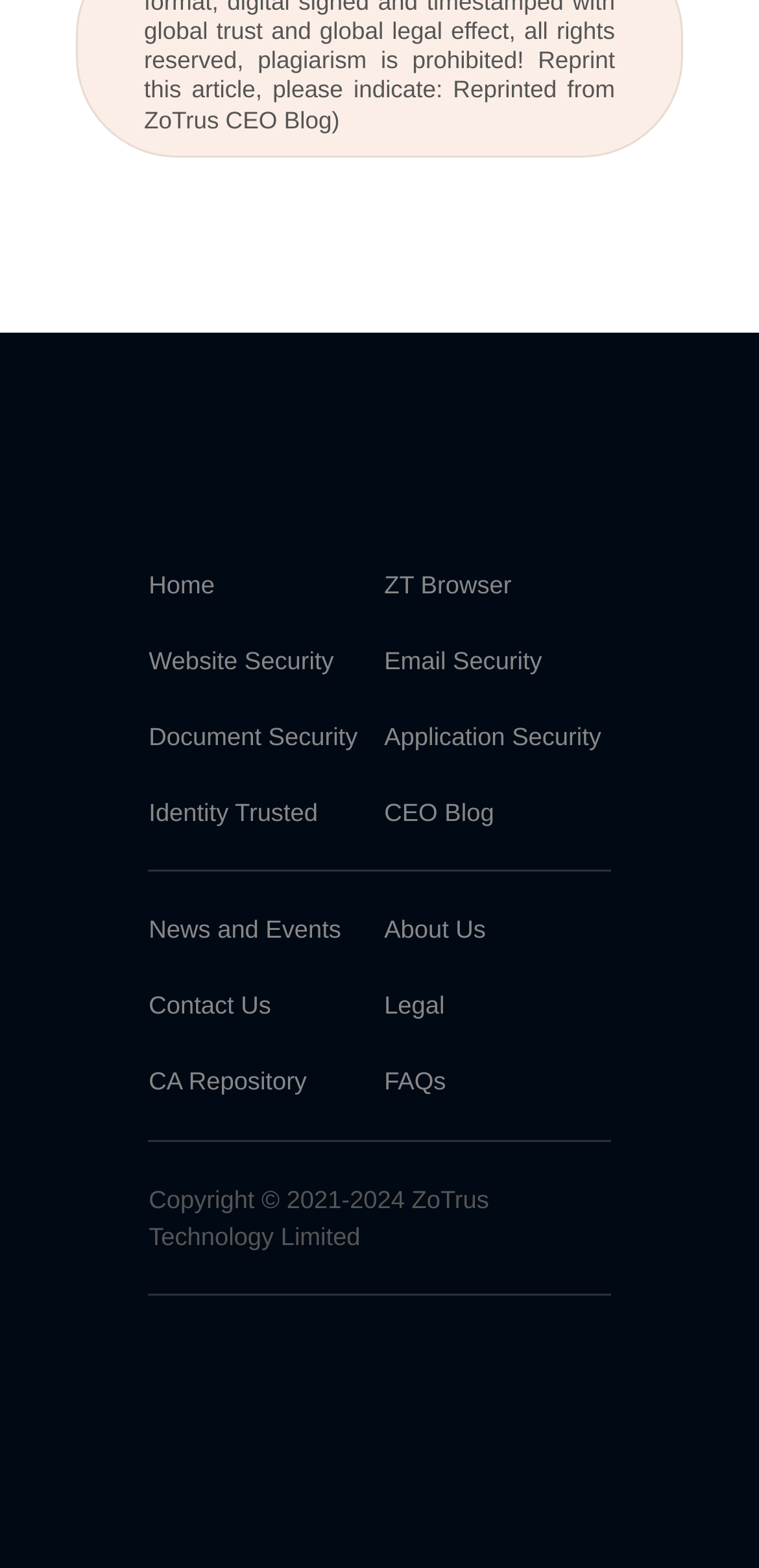Determine the bounding box coordinates of the UI element described by: "News and Events".

[0.196, 0.583, 0.449, 0.602]